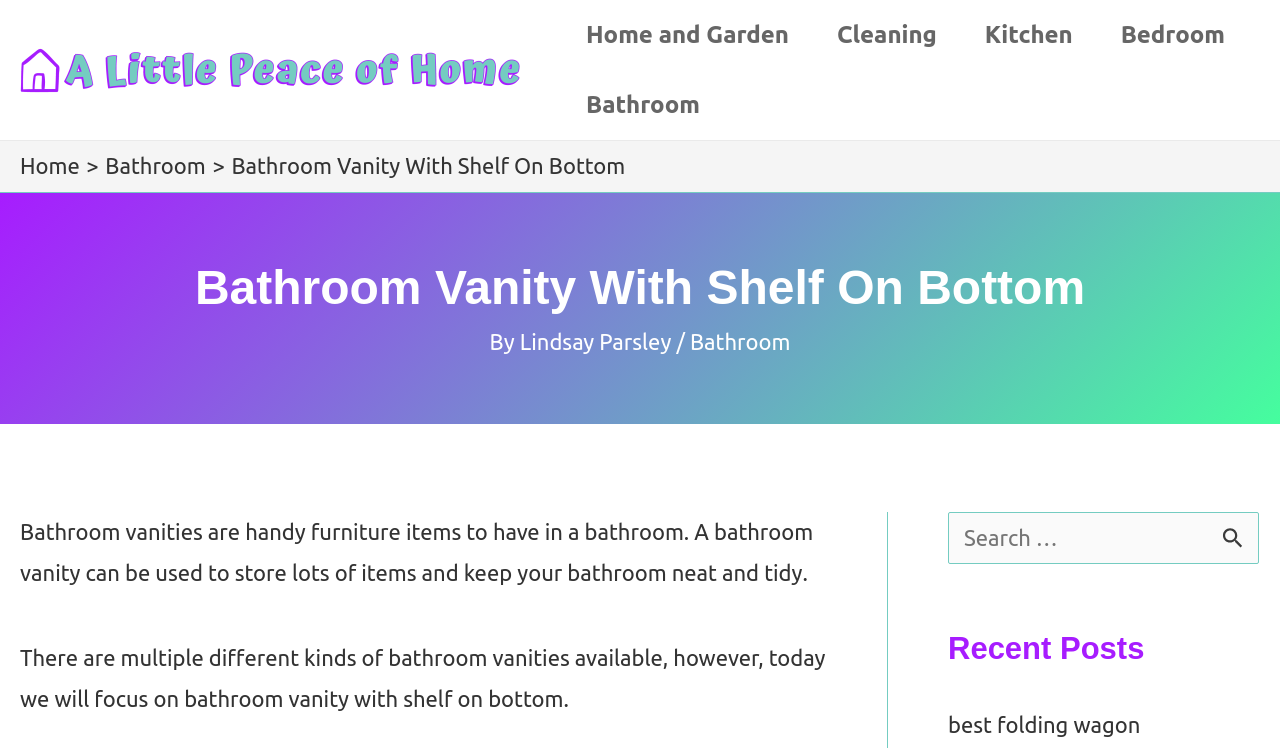Please find the bounding box coordinates of the element that needs to be clicked to perform the following instruction: "go to the 'Bathroom' category". The bounding box coordinates should be four float numbers between 0 and 1, represented as [left, top, right, bottom].

[0.539, 0.44, 0.617, 0.474]